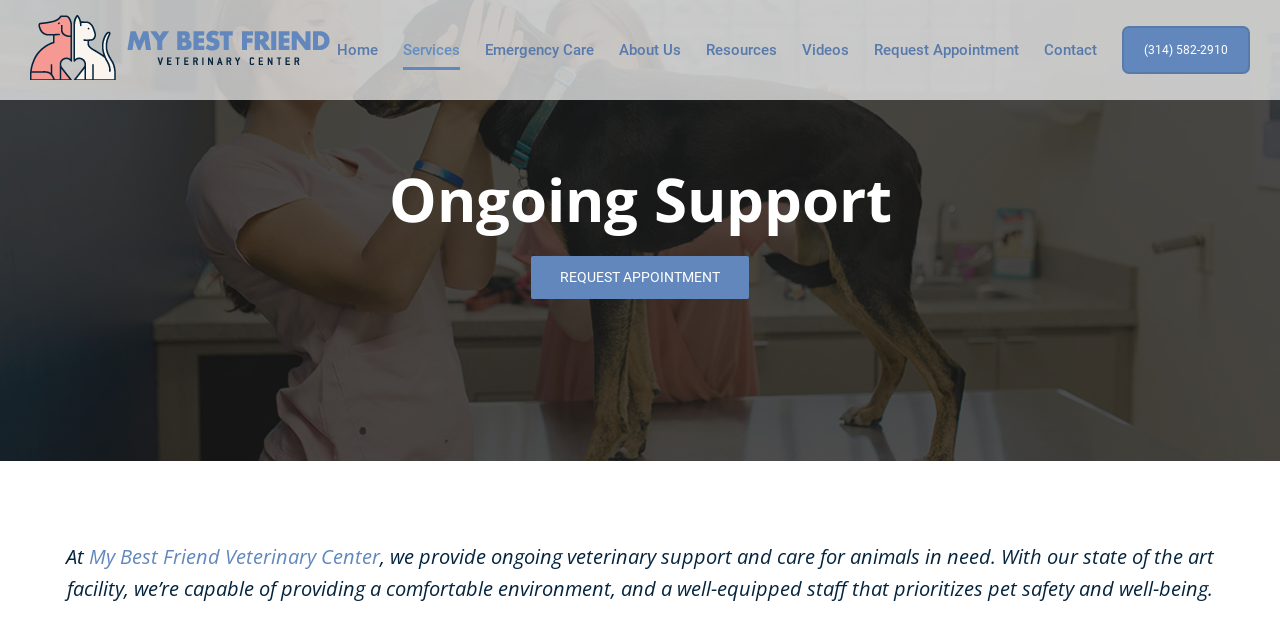What is the name of the veterinary clinic?
Refer to the image and give a detailed answer to the question.

I found the name of the veterinary clinic by looking at the logo at the top left corner of the webpage, which is also a link. The text next to the logo says 'My Best Friend Veterinary Center'. Additionally, the same name is mentioned in the text at the bottom of the webpage.